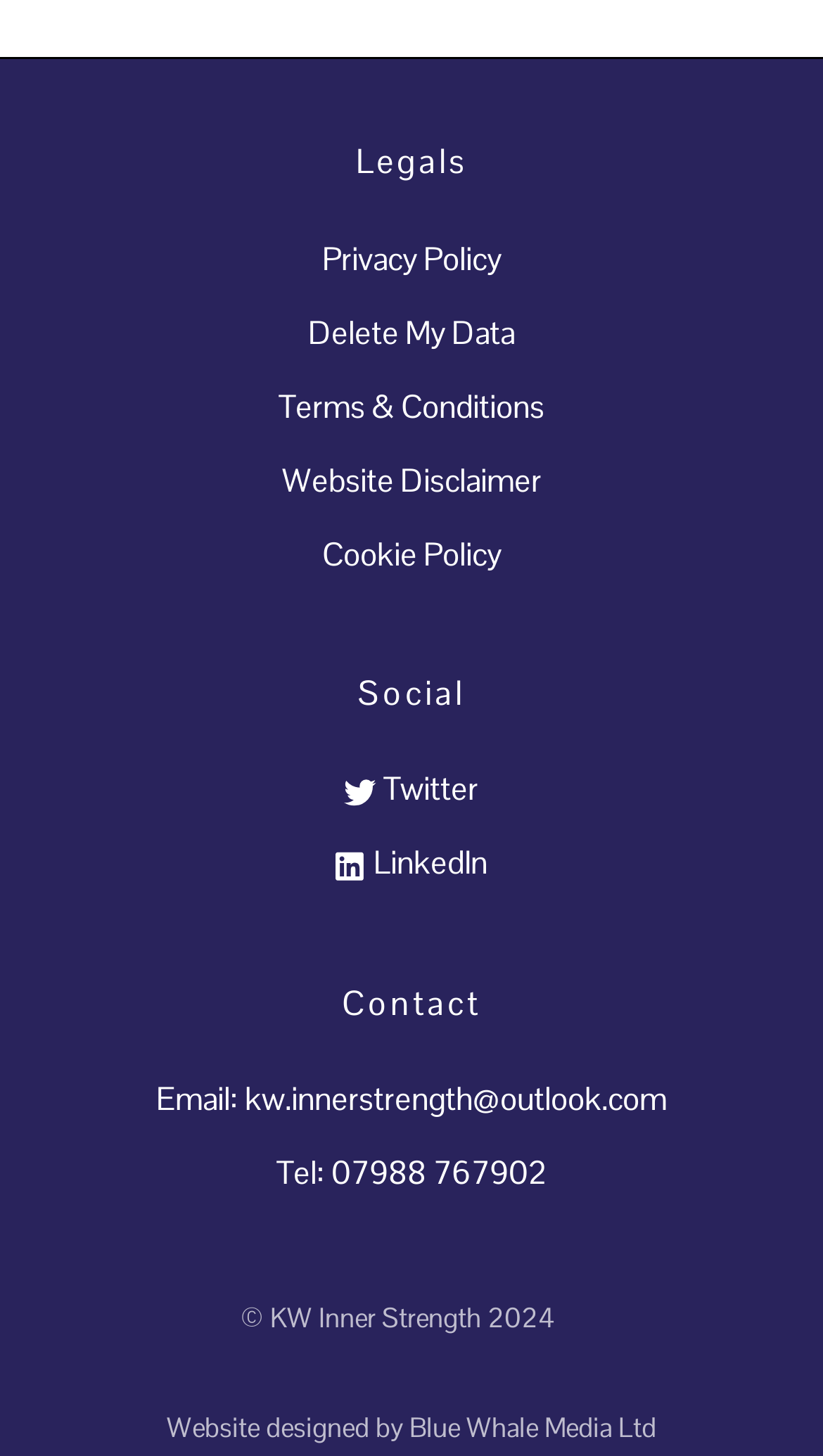Please provide a brief answer to the following inquiry using a single word or phrase:
What social media platform is provided?

Twitter